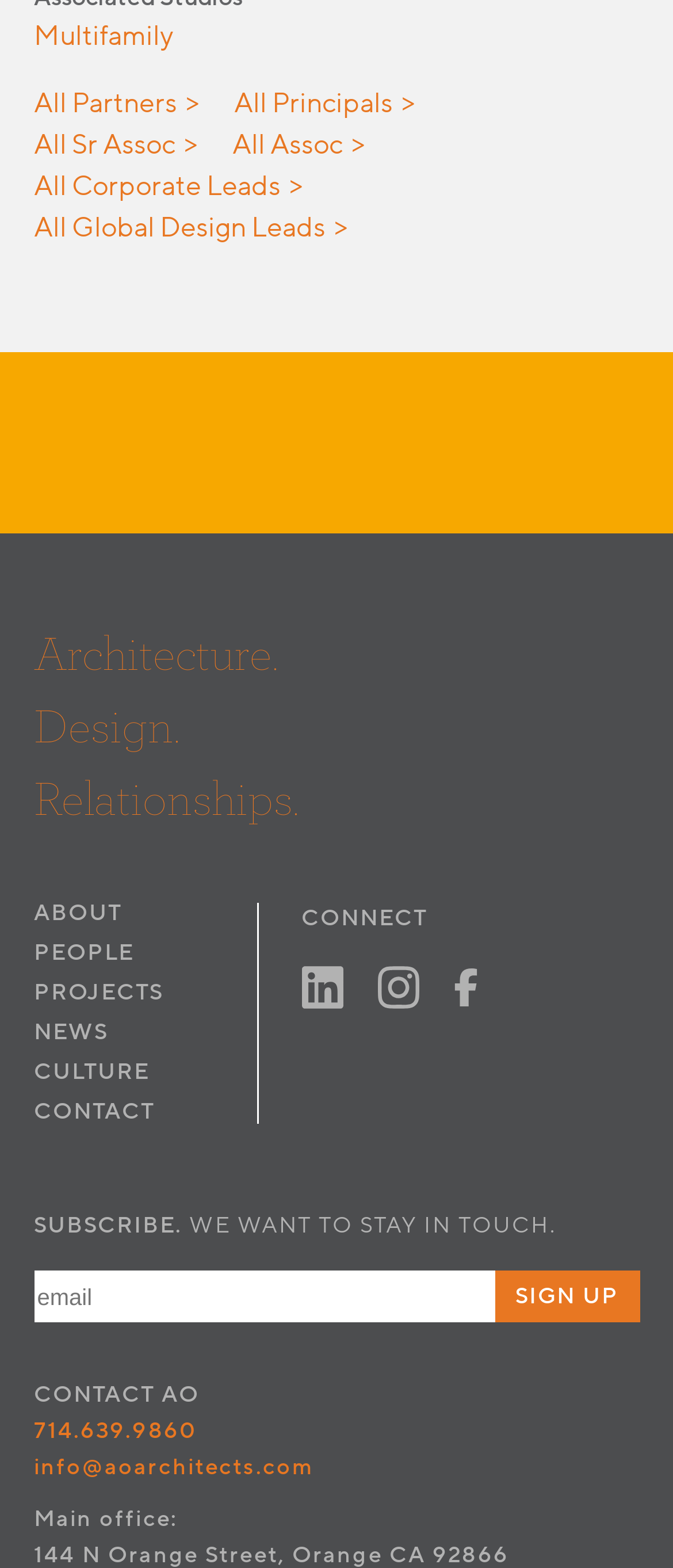Using the format (top-left x, top-left y, bottom-right x, bottom-right y), and given the element description, identify the bounding box coordinates within the screenshot: clean

None